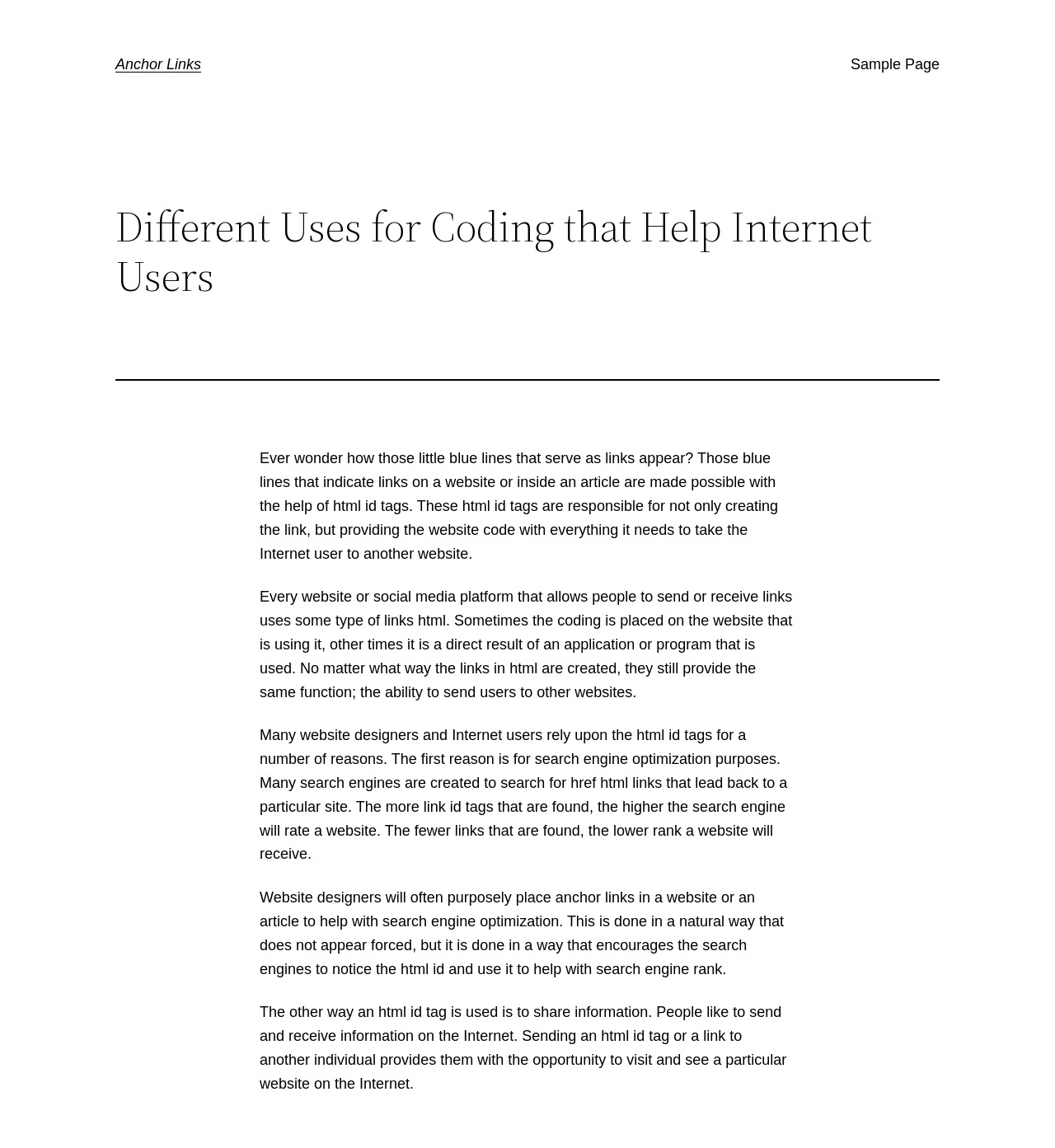Identify the coordinates of the bounding box for the element described below: "Anchor Links". Return the coordinates as four float numbers between 0 and 1: [left, top, right, bottom].

[0.109, 0.049, 0.191, 0.063]